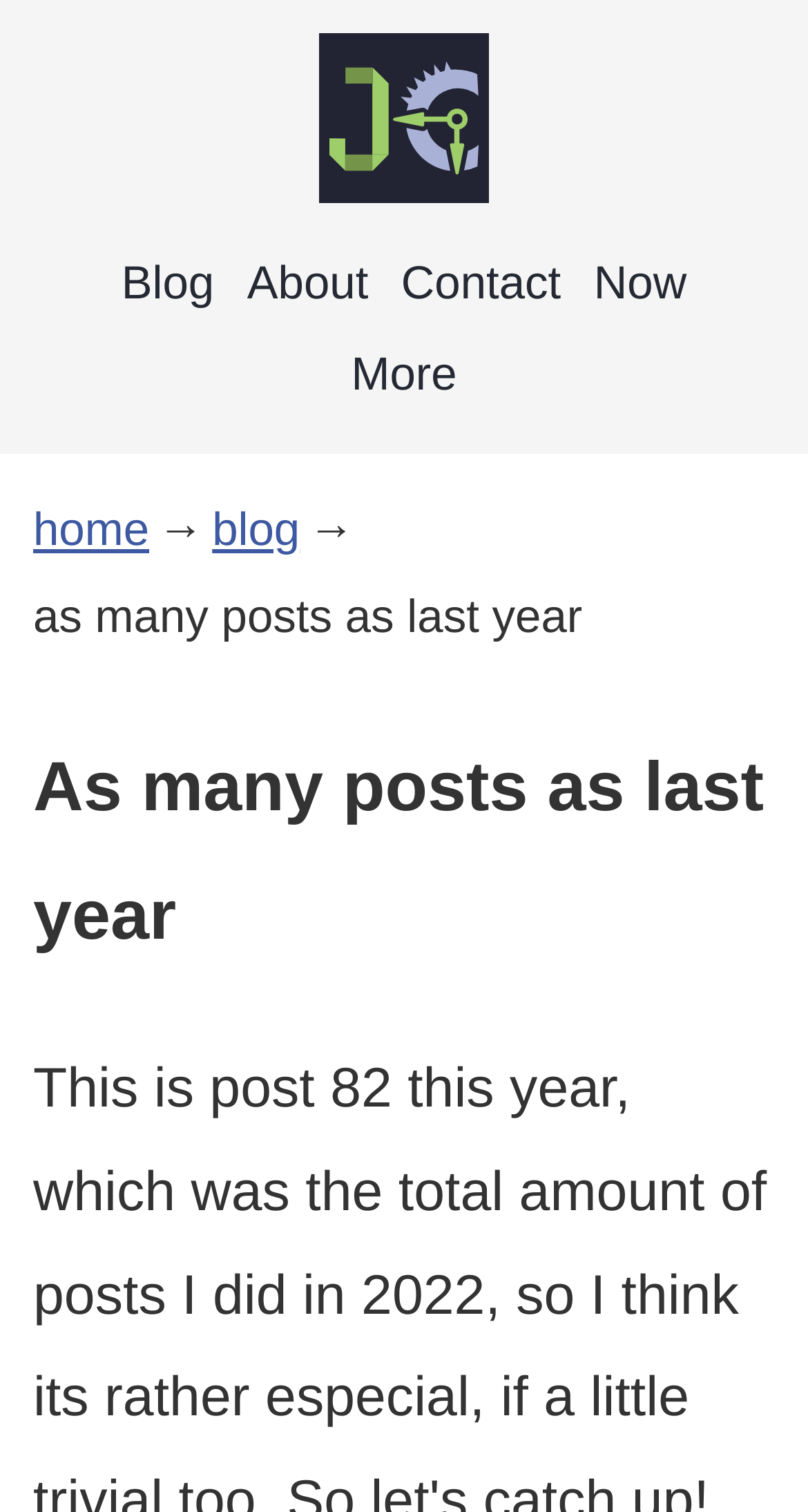Please locate the bounding box coordinates of the region I need to click to follow this instruction: "check 'Now' page".

[0.723, 0.156, 0.862, 0.217]